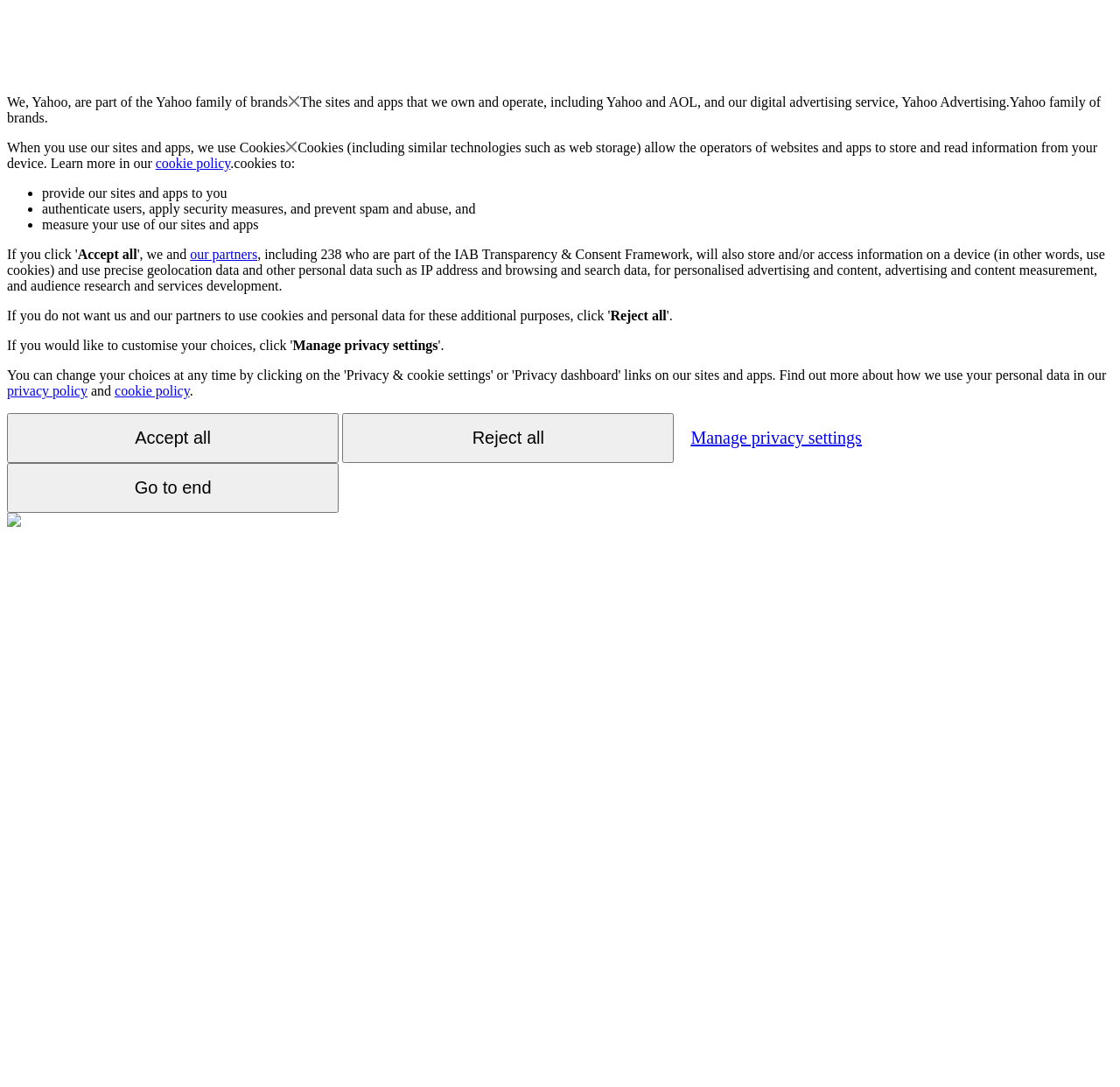Determine the coordinates of the bounding box for the clickable area needed to execute this instruction: "View the 'cookie policy'".

[0.102, 0.353, 0.169, 0.366]